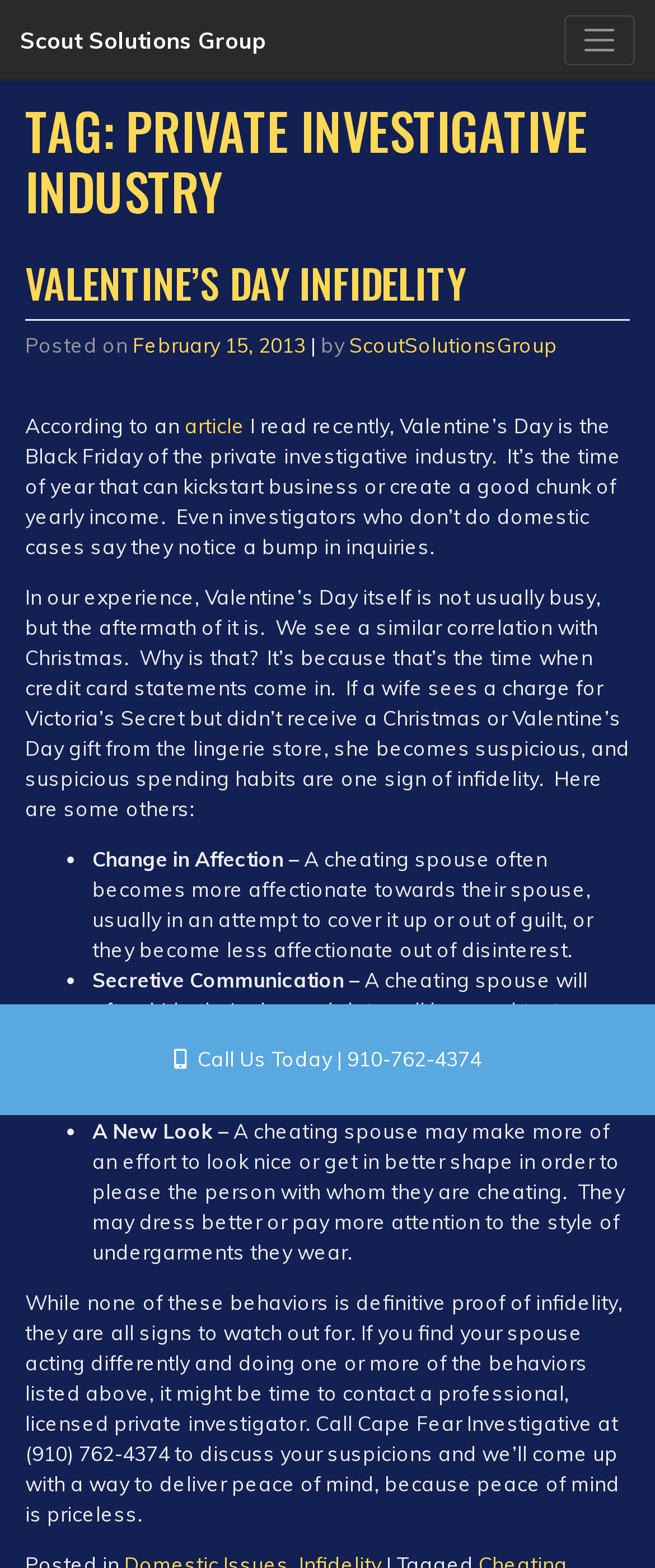Provide a single word or phrase to answer the given question: 
What is the behavior of a cheating spouse mentioned in the article?

Change in Affection